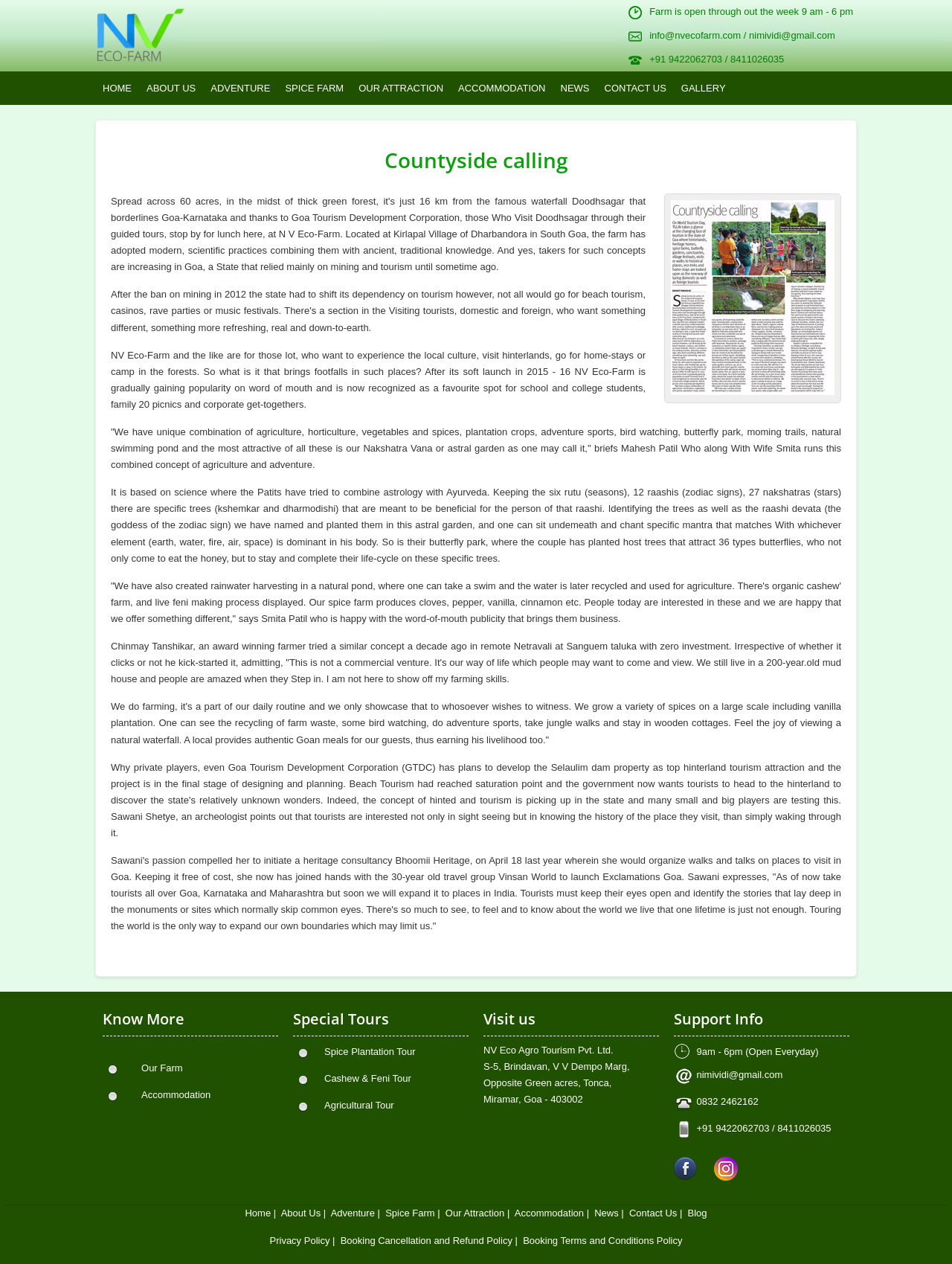What is the name of the company that owns the farm?
Kindly offer a detailed explanation using the data available in the image.

I found the answer by looking at the 'Visit us' section, where it lists the company name and address.